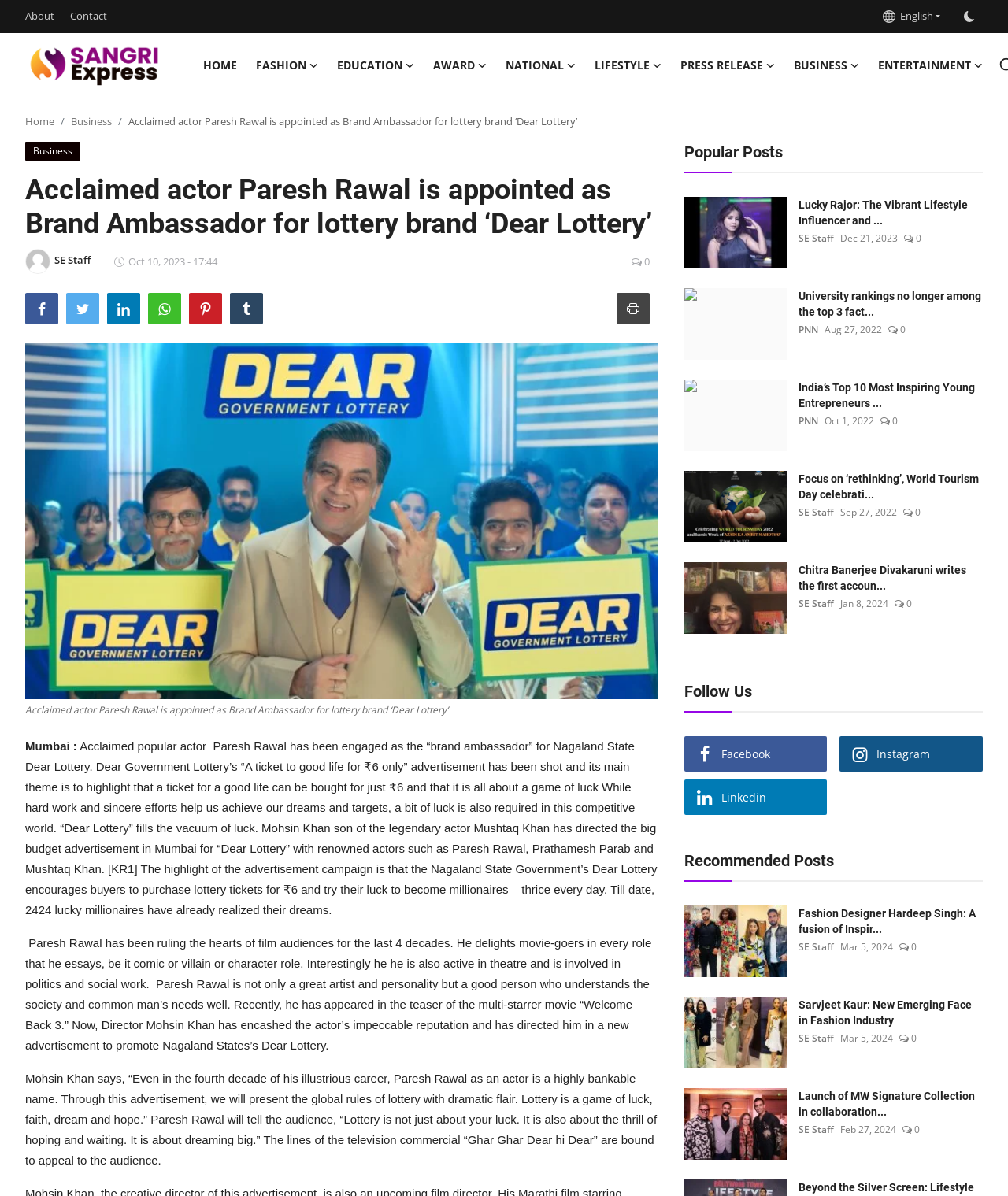Using the description "Award", locate and provide the bounding box of the UI element.

[0.42, 0.027, 0.492, 0.081]